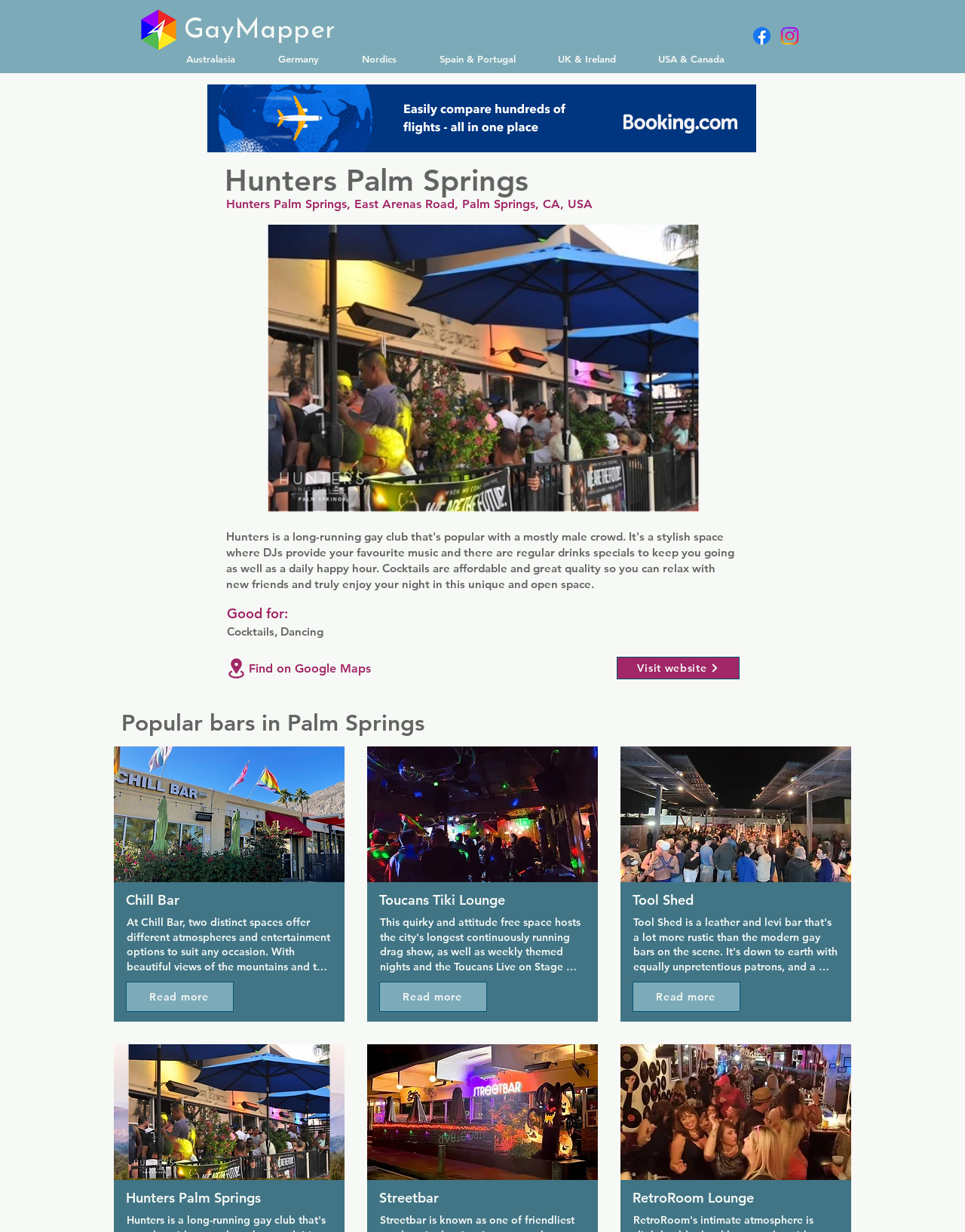Find the bounding box coordinates for the area you need to click to carry out the instruction: "View the 'Recent Posts'". The coordinates should be four float numbers between 0 and 1, indicated as [left, top, right, bottom].

None